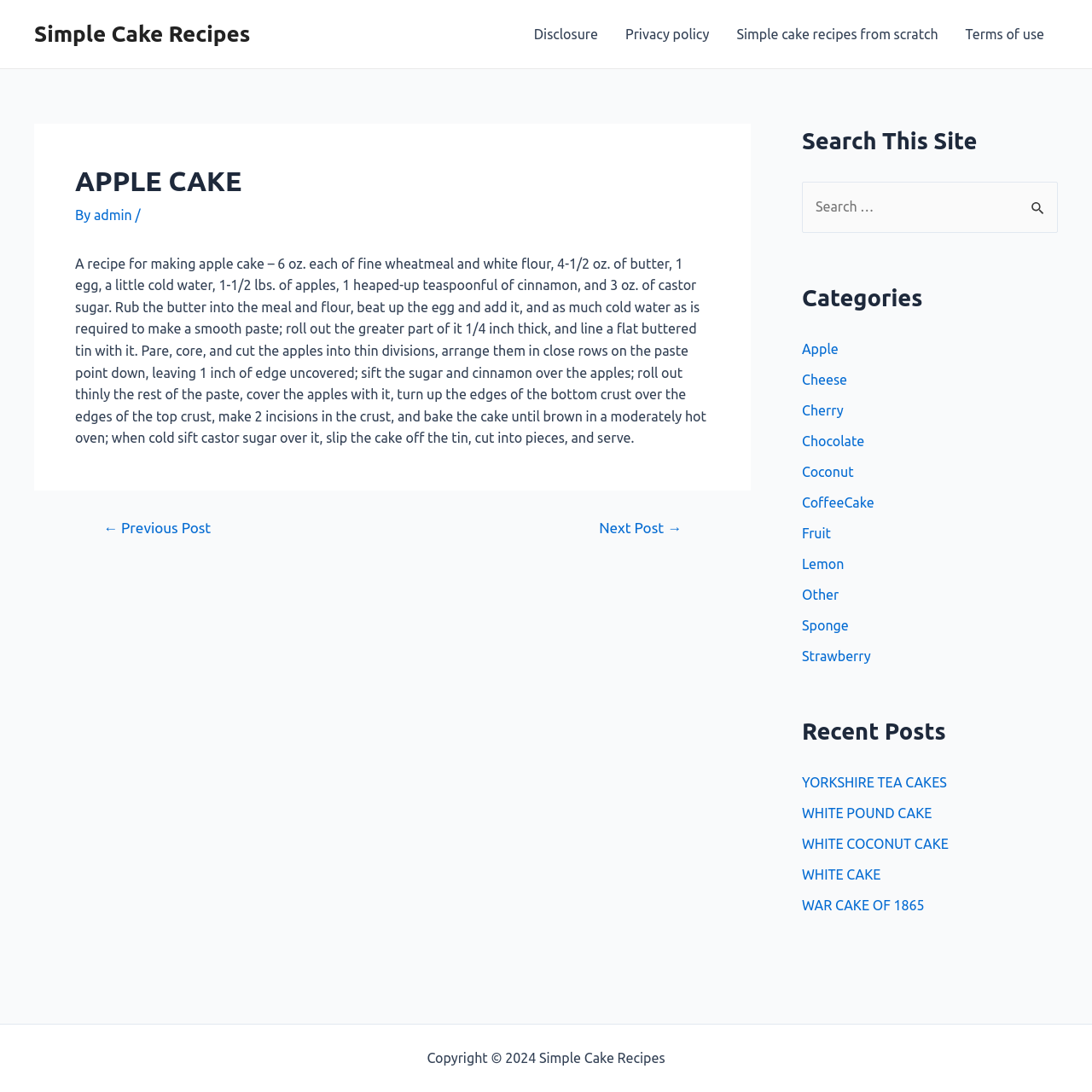Can you specify the bounding box coordinates for the region that should be clicked to fulfill this instruction: "View recent posts".

[0.734, 0.709, 0.867, 0.723]